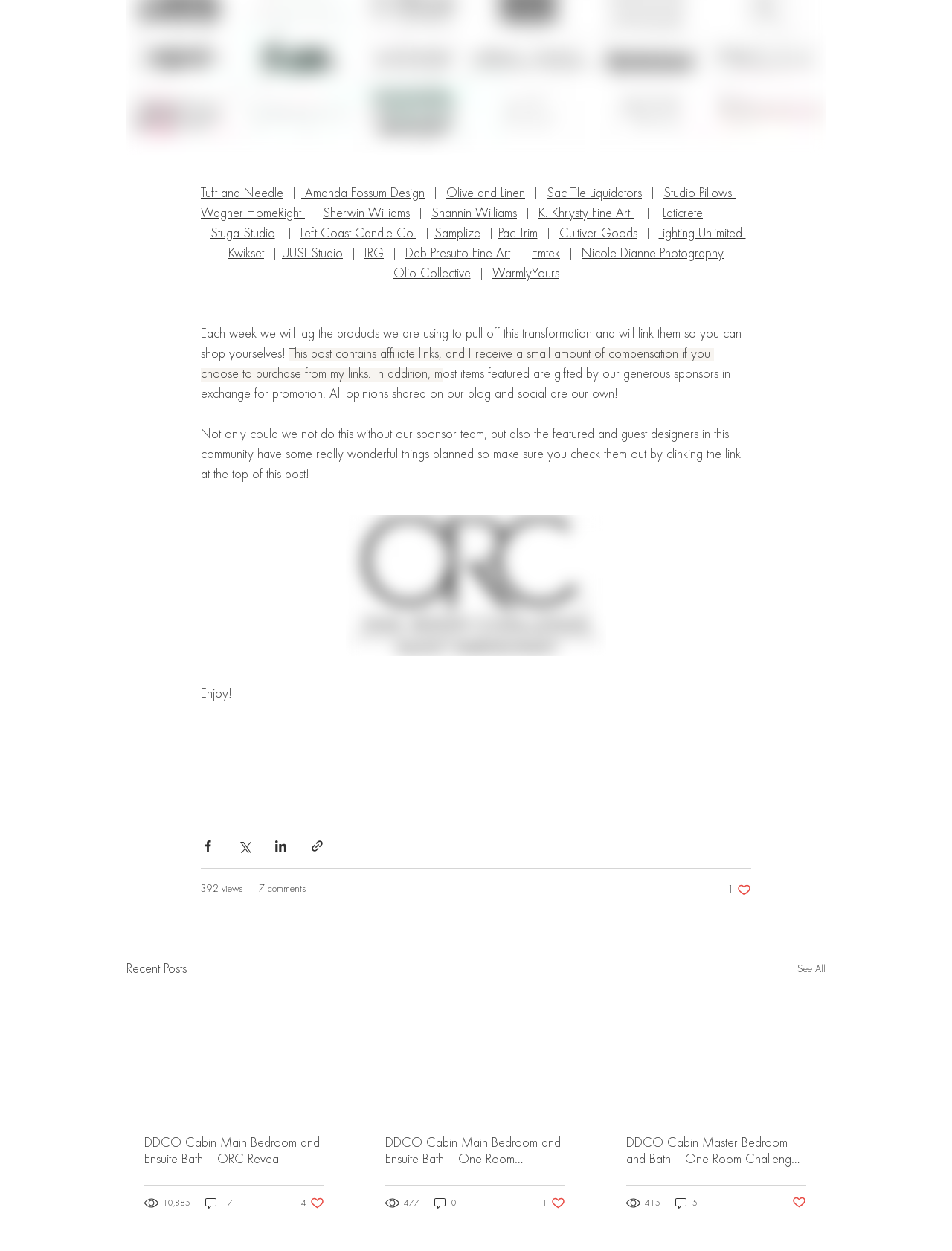Please provide a one-word or phrase answer to the question: 
How many comments does the post 'DDCO Cabin Main Bedroom and Ensuite Bath | One Room Challenge: Week Seven' have?

0 comments